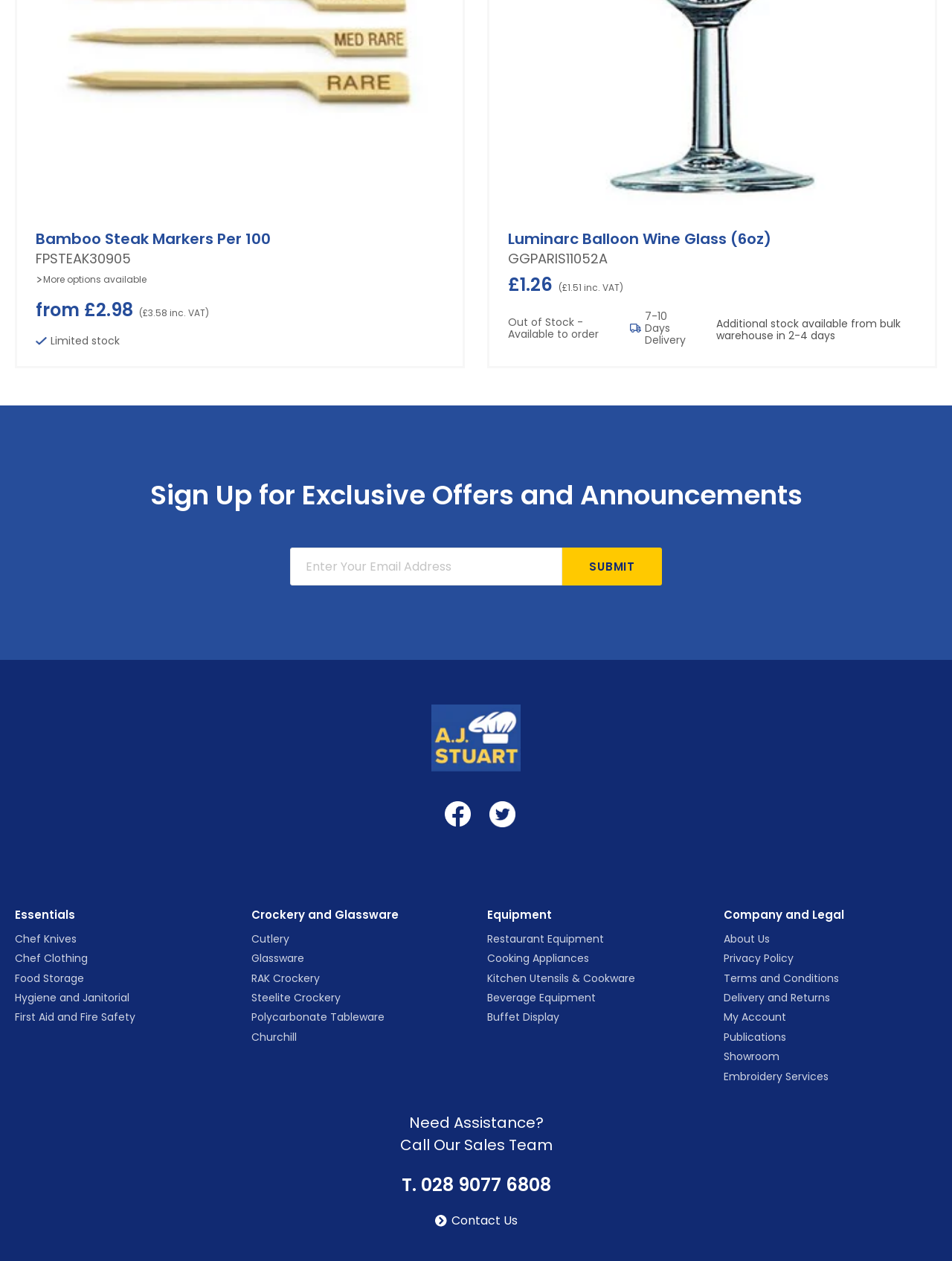Could you indicate the bounding box coordinates of the region to click in order to complete this instruction: "Sign up for exclusive offers and announcements".

[0.157, 0.38, 0.843, 0.405]